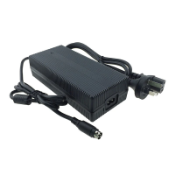Provide a comprehensive description of the image.

This image showcases a robust and compact power adapter designed for various applications. The adapter features a rectangular, textured casing with multiple cable connectors, indicating its versatility in providing power. The adapter is suitable for devices requiring reliable power sources, such as e-bikes or other electronic equipment. With its efficient design, this power adapter is part of a product line that emphasizes quality and professional service, as highlighted by the company’s commitment to excellence in power solutions.